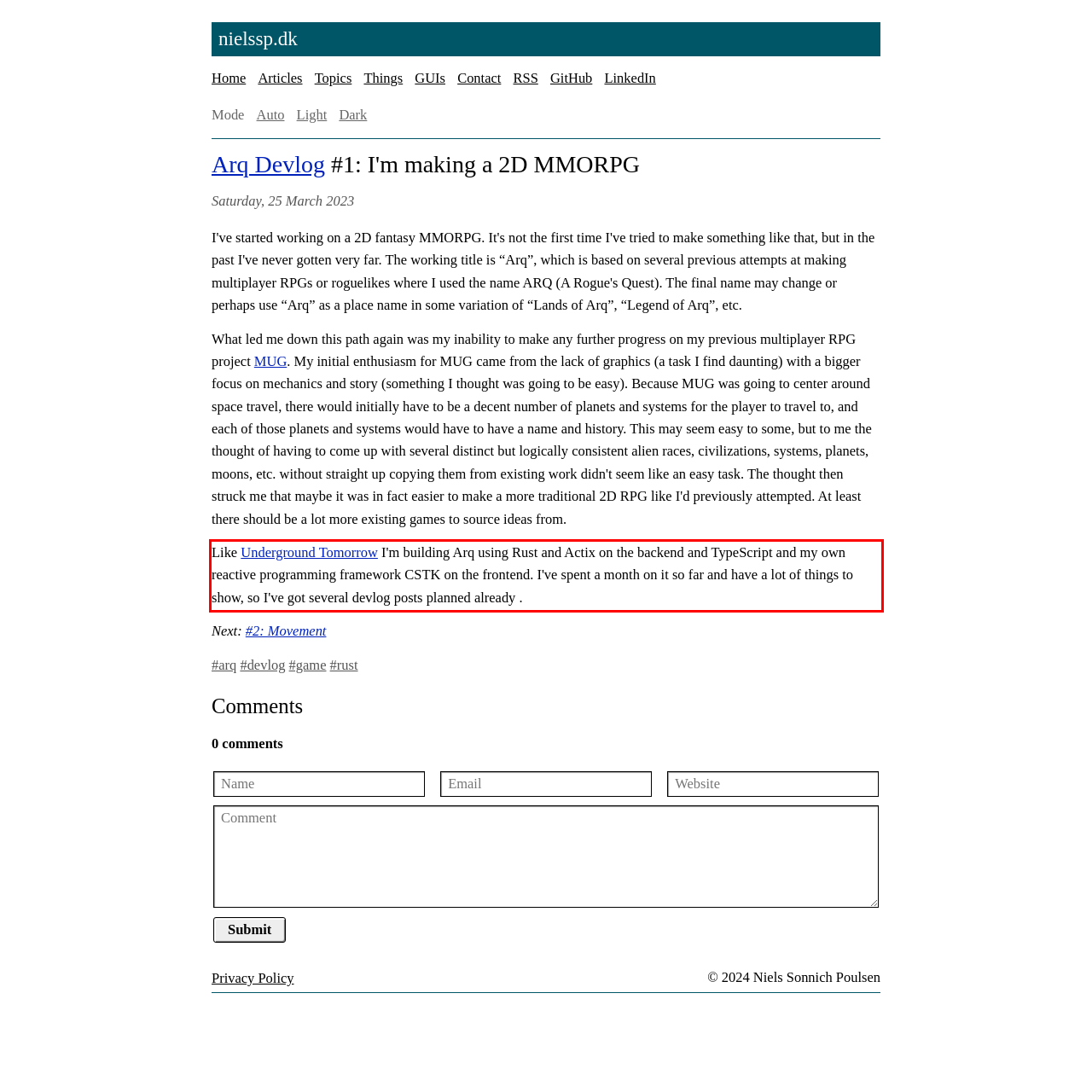Using the provided webpage screenshot, identify and read the text within the red rectangle bounding box.

Like Underground Tomorrow I'm building Arq using Rust and Actix on the backend and TypeScript and my own reactive programming framework CSTK on the frontend. I've spent a month on it so far and have a lot of things to show, so I've got several devlog posts planned already .